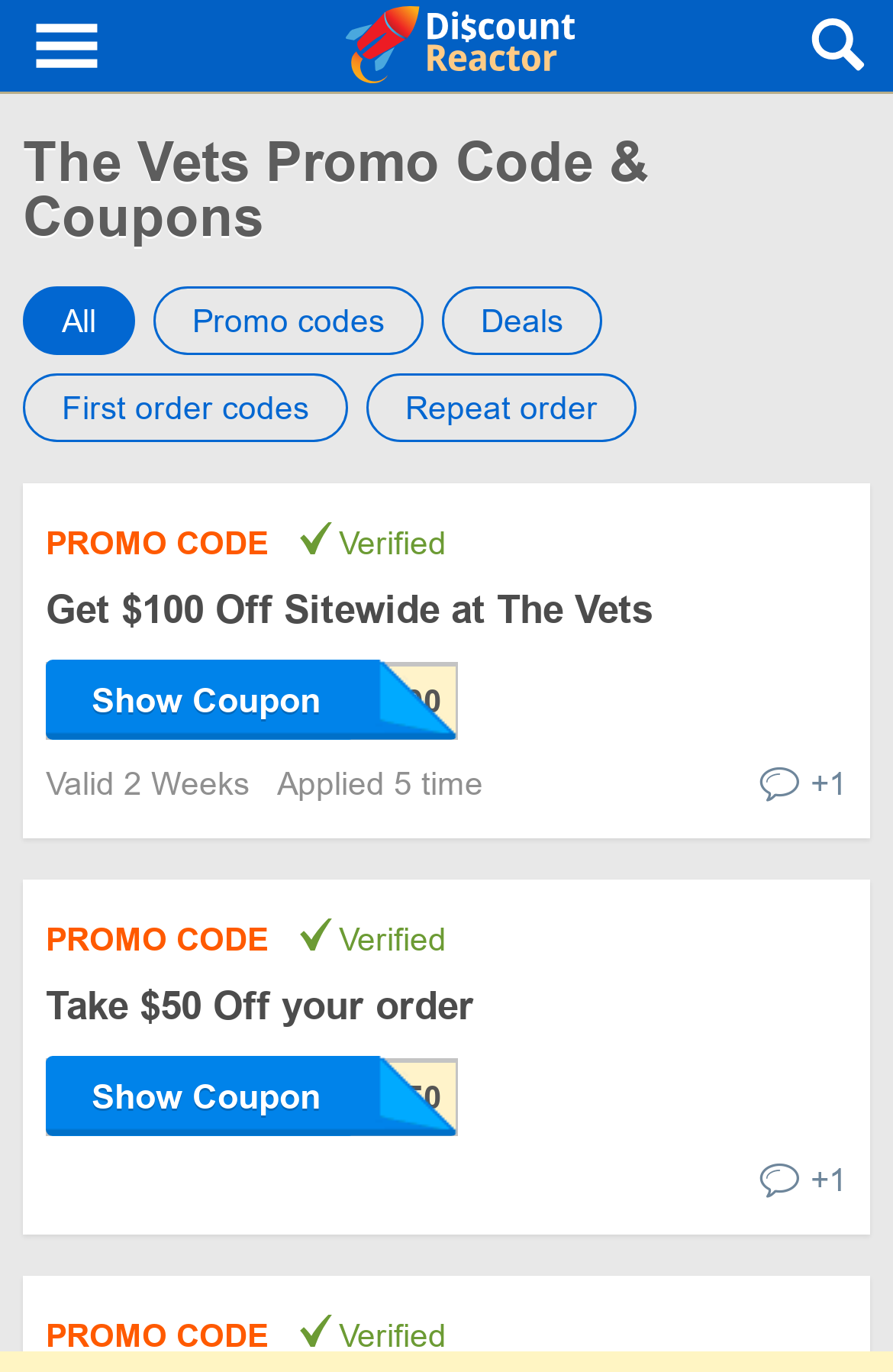How many promo codes are available?
Identify the answer in the screenshot and reply with a single word or phrase.

7